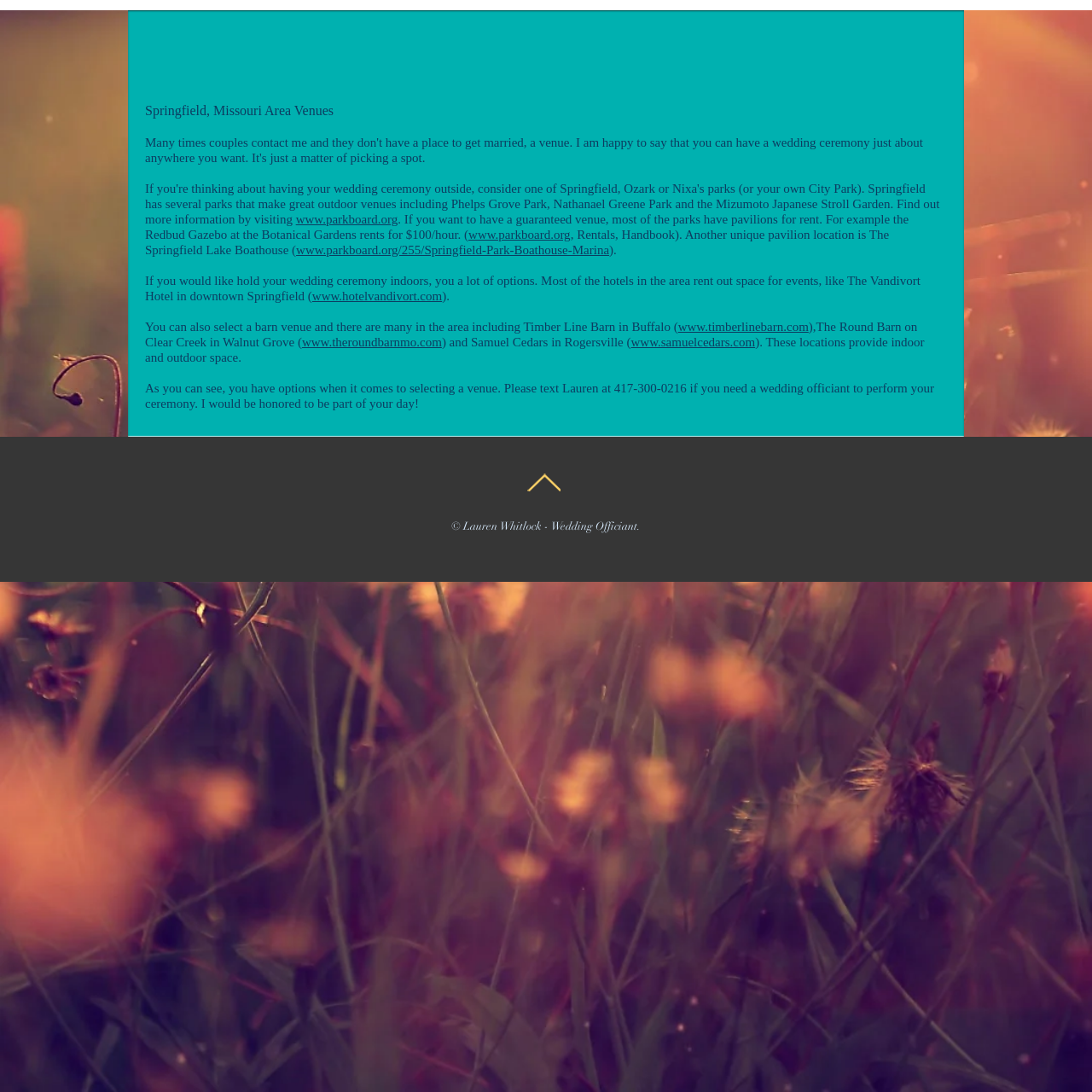Provide a comprehensive caption for the webpage.

The webpage is about Lauren Weds, a wedding officiant based in Springfield, Missouri, and provides information on wedding venues in the area. At the top of the page, there is a heading that reads "Springfield, Missouri Area Venues". Below this heading, there are several paragraphs of text that describe different types of venues available in the area, including parks, hotels, and barns. 

The text mentions specific venues, such as the Redbud Gazebo at the Botanical Gardens, The Springfield Lake Boathouse, The Vandivort Hotel, Timber Line Barn, The Round Barn on Clear Creek, and Samuel Cedars. Each of these venues is mentioned with a brief description and a link to their website. 

The text also mentions that Lauren Weds is available to perform wedding ceremonies and provides her contact information. At the bottom of the page, there is a copyright notice that reads "© Lauren Whitlock - Wedding Officiant." There is also a small image located near the bottom of the page, but its content is not specified.